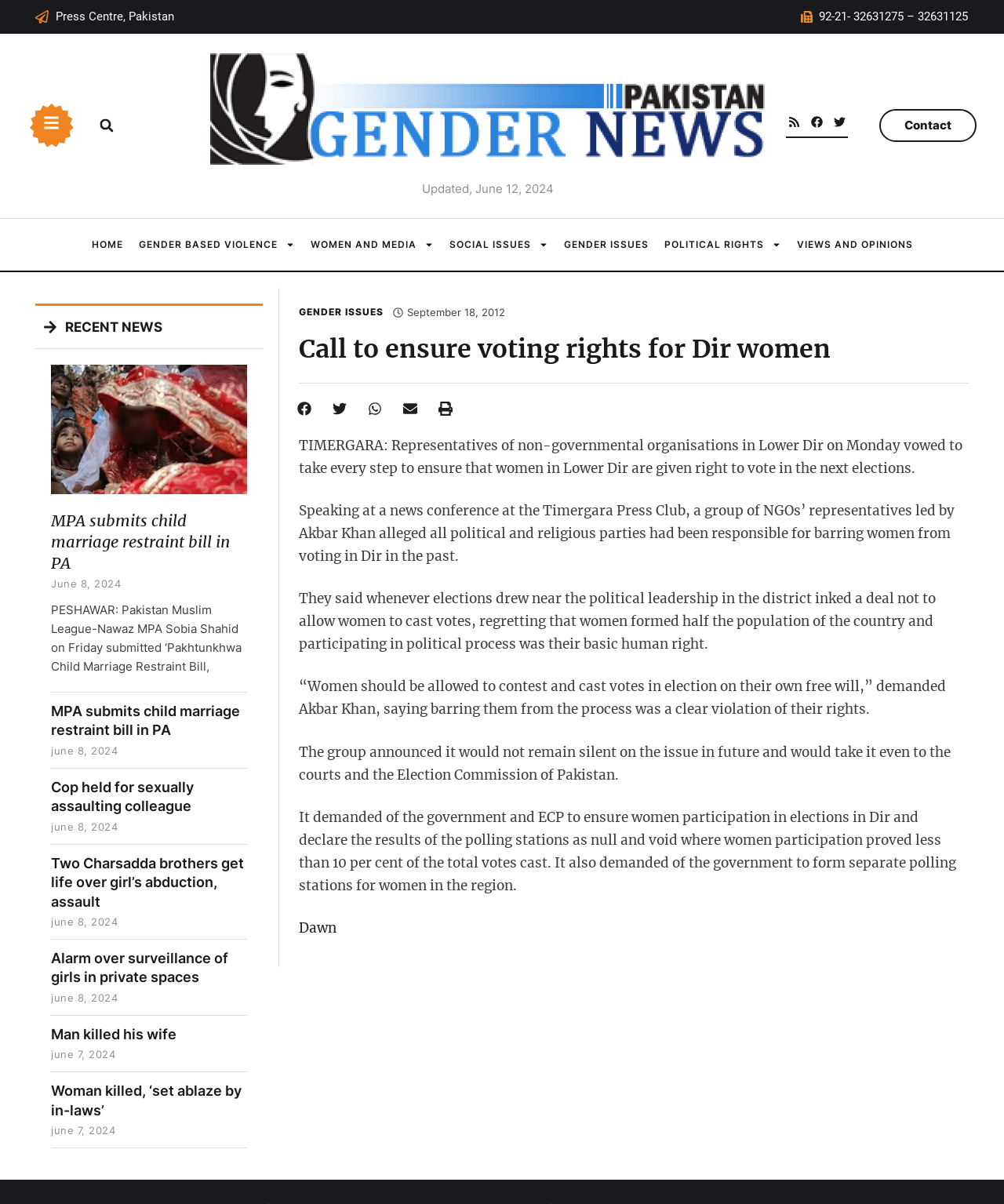What is the date of the news article 'Cop held for sexually assaulting colleague'?
Kindly answer the question with as much detail as you can.

I found this answer by looking at the date mentioned below the article heading 'Cop held for sexually assaulting colleague', which is 'june 8, 2024'.